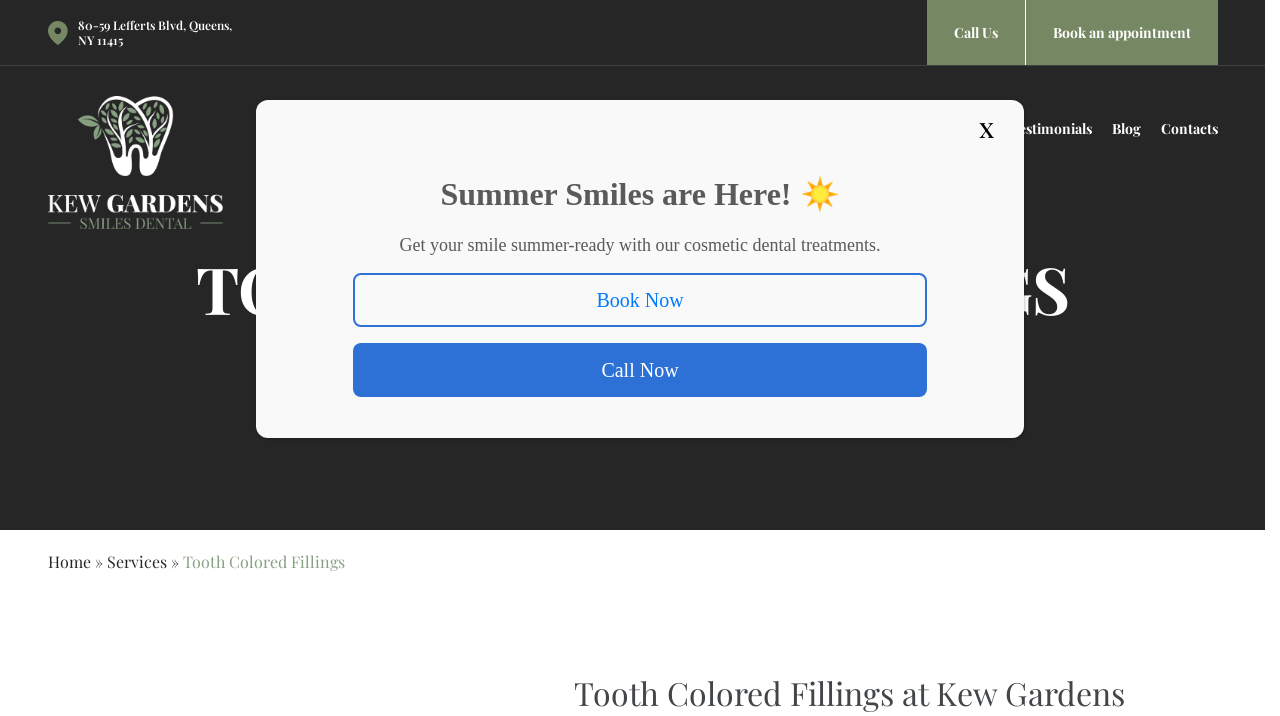What is the address of Kew Gardens Smiles Dental?
Please provide a single word or phrase answer based on the image.

80-59 Lefferts Blvd, Queens, NY 11415